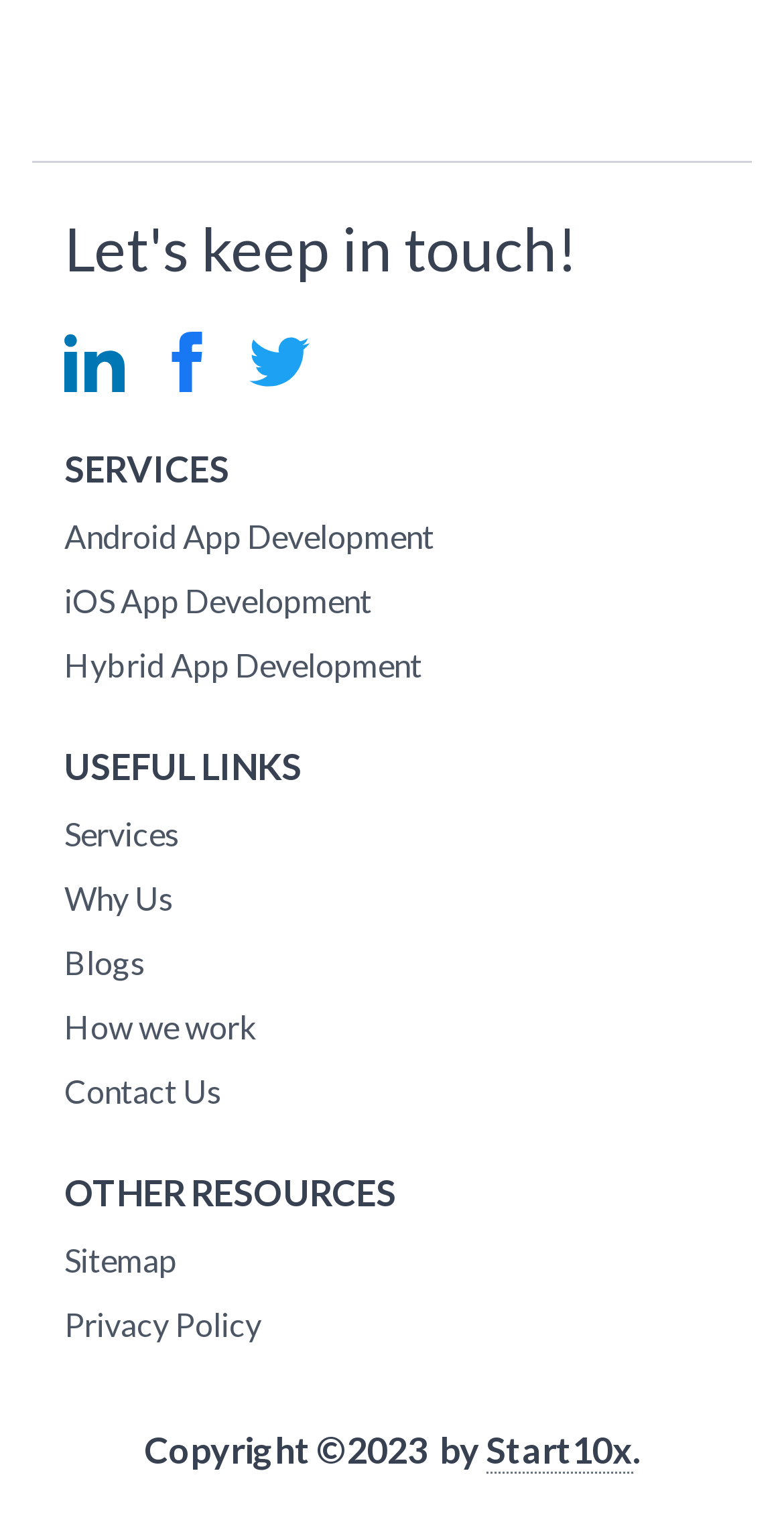Give a one-word or one-phrase response to the question: 
What is the name of the company?

Start10x